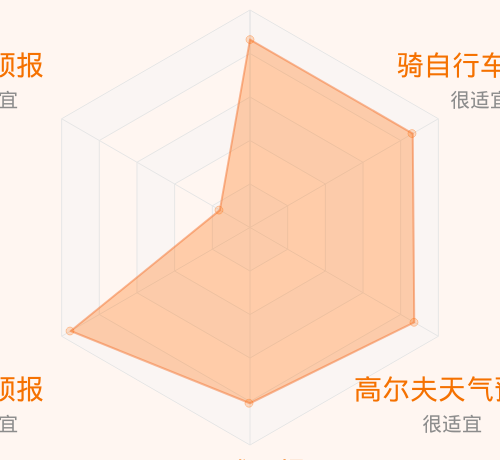Explain all the elements you observe in the image.

The image features a radar chart displayed in an orange hue, illustrating suitability ratings for various outdoor activities. The chart visually represents multiple indices, such as running, cycling, golfing, tennis, skateboarding, and skiing, with their respective suitability levels indicated by the shape and vertices of the polygon. Each activity is labeled in Chinese, showcasing its designated suitability status. This graphical depiction likely serves to help users quickly assess which activities are most favorable under current weather conditions, enhancing outdoor recreation planning.